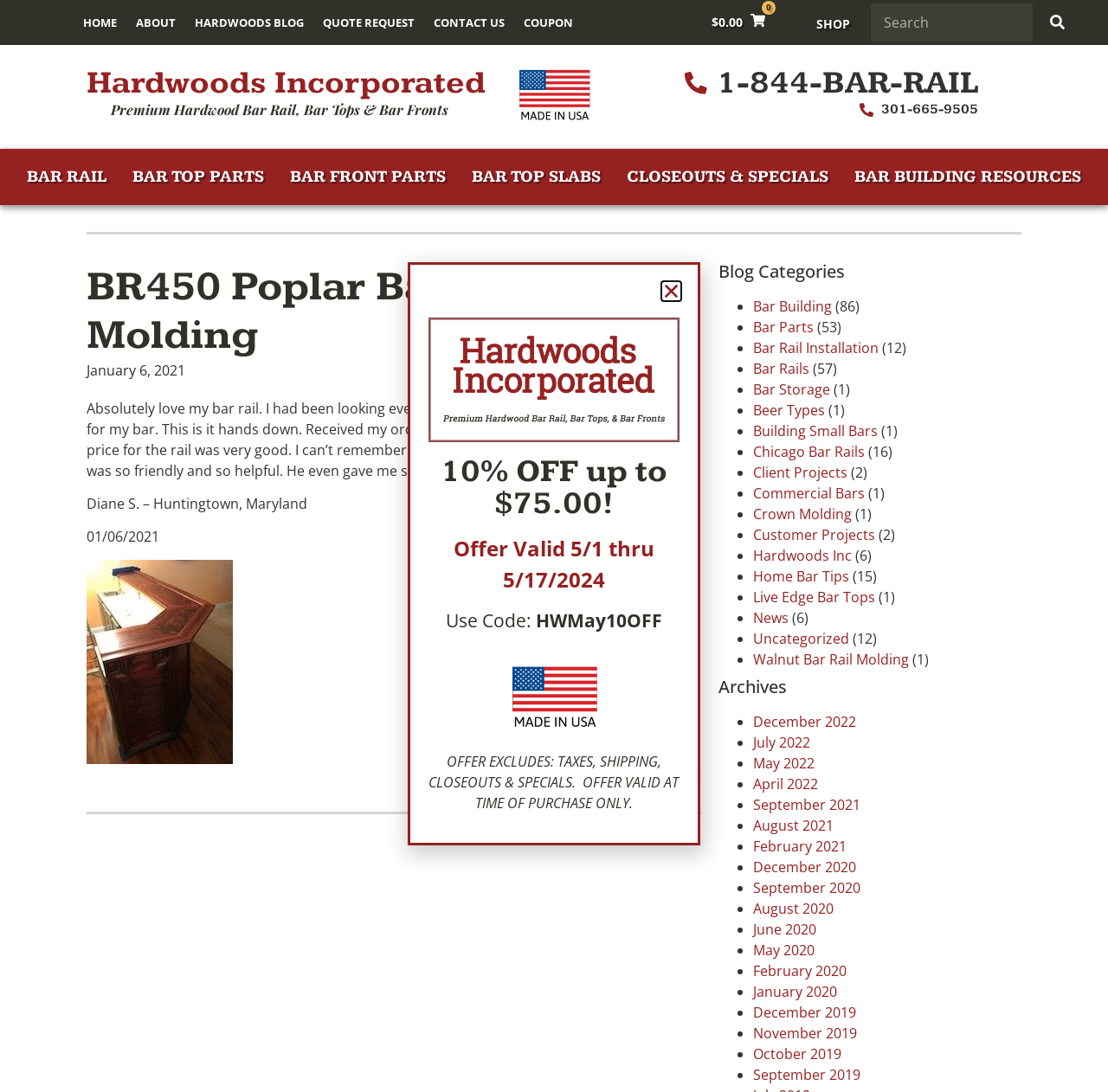What is the product name displayed on the webpage?
Please provide a comprehensive answer based on the information in the image.

I looked at the main content section of the webpage and found the product name, BR450 Poplar Bar Rail Molding, which is displayed prominently.